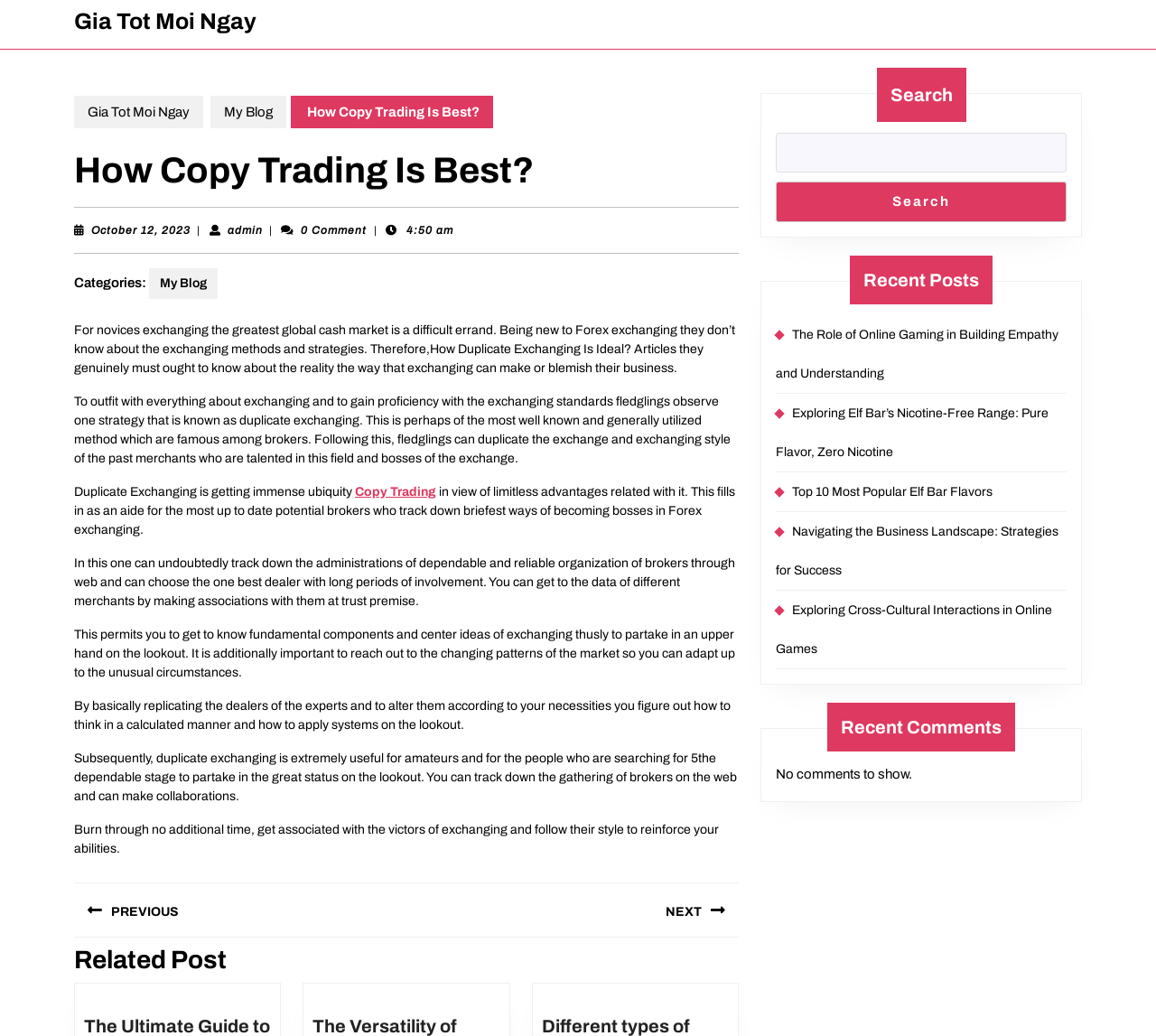Identify and generate the primary title of the webpage.

How Copy Trading Is Best?